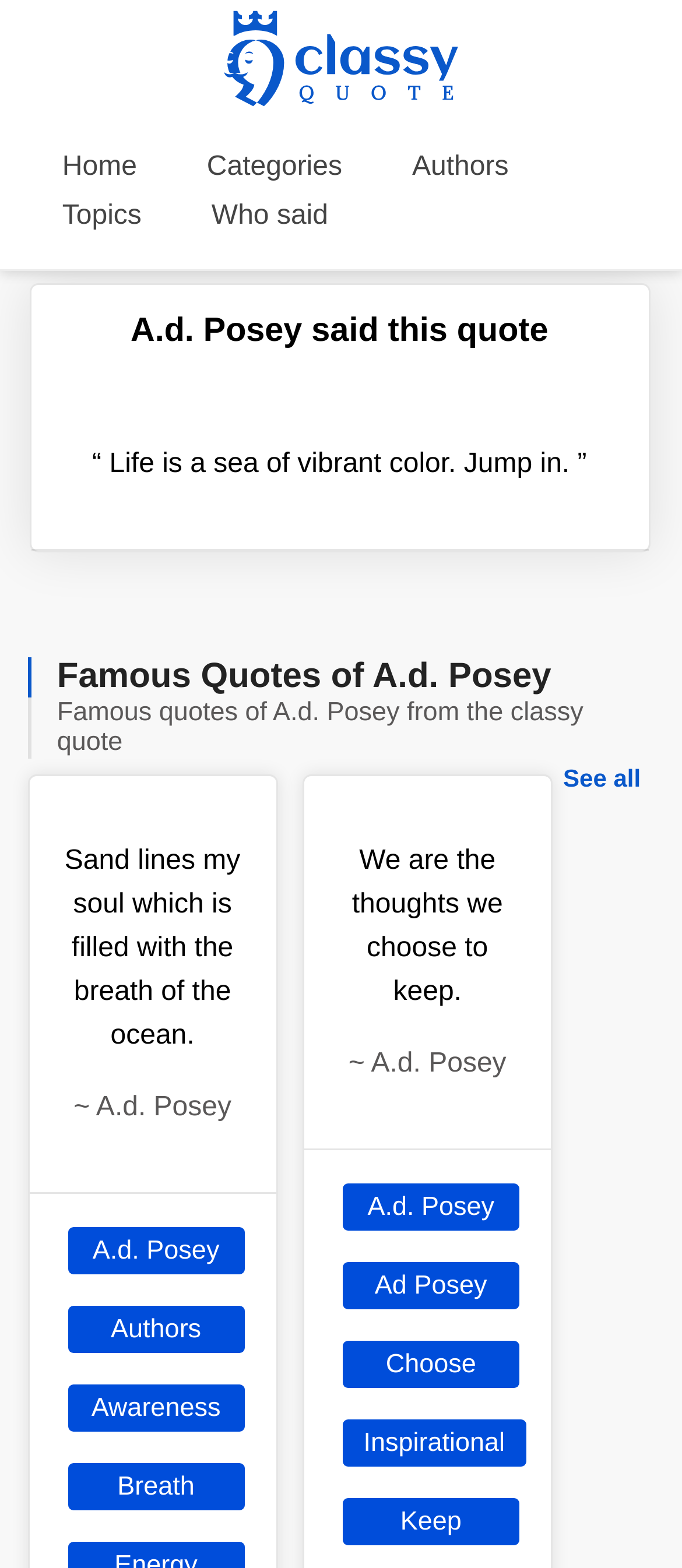Respond to the question below with a single word or phrase:
How many quotes are shown on the current page?

3